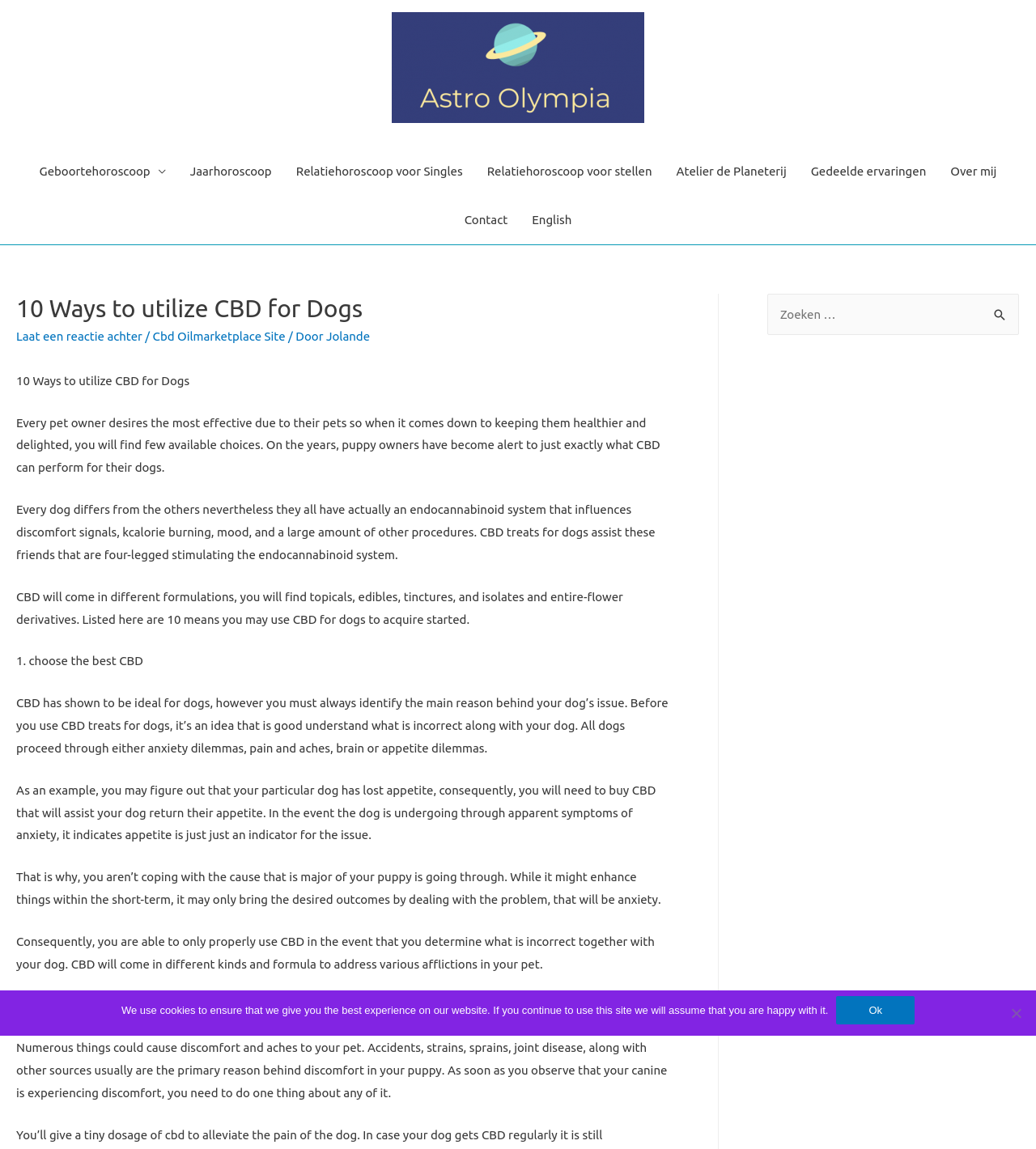Determine the bounding box for the HTML element described here: "Geboortehoroscoop". The coordinates should be given as [left, top, right, bottom] with each number being a float between 0 and 1.

[0.026, 0.128, 0.172, 0.17]